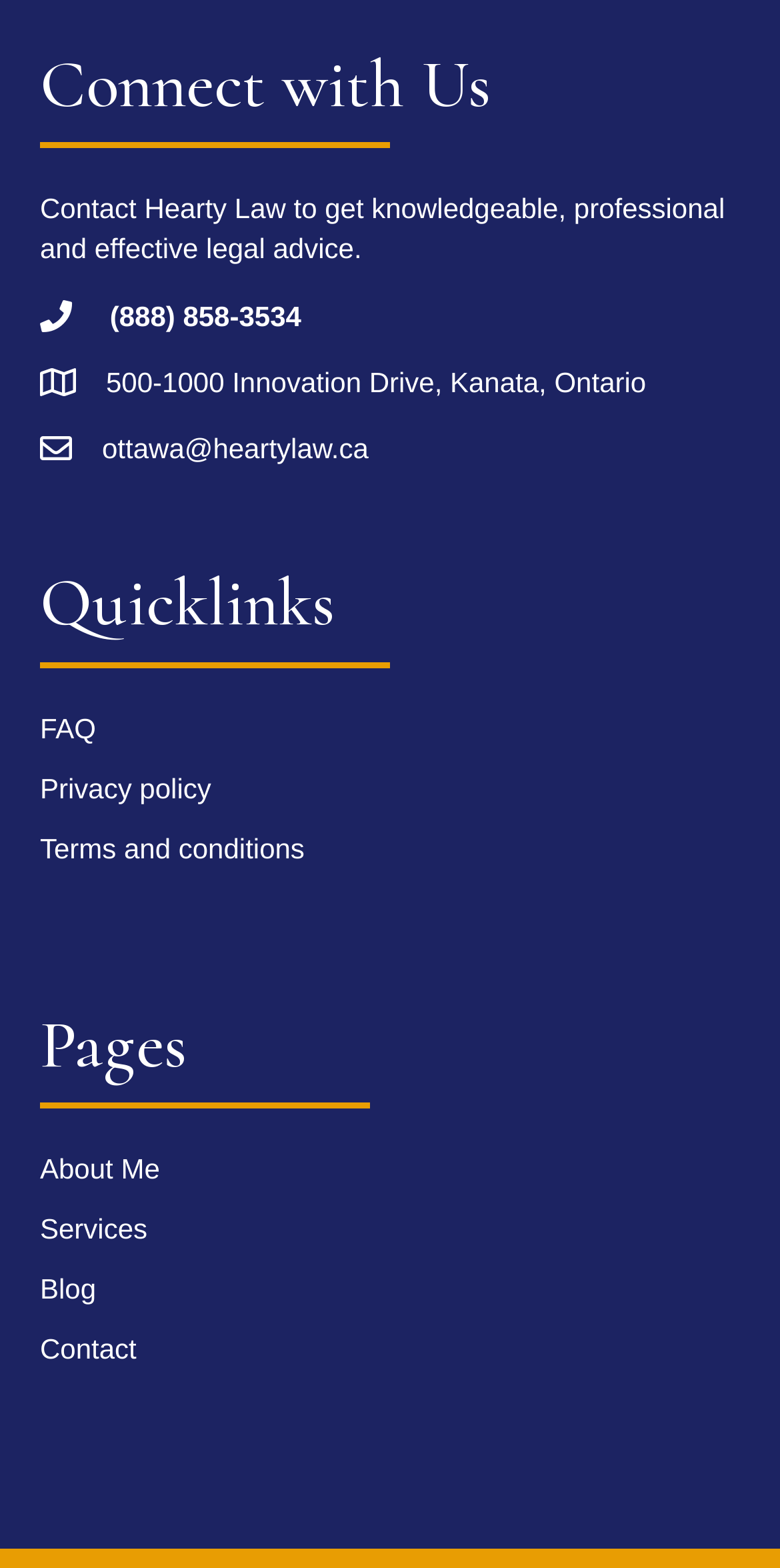What is the email address to contact Hearty Law?
From the image, respond using a single word or phrase.

ottawa@heartylaw.ca